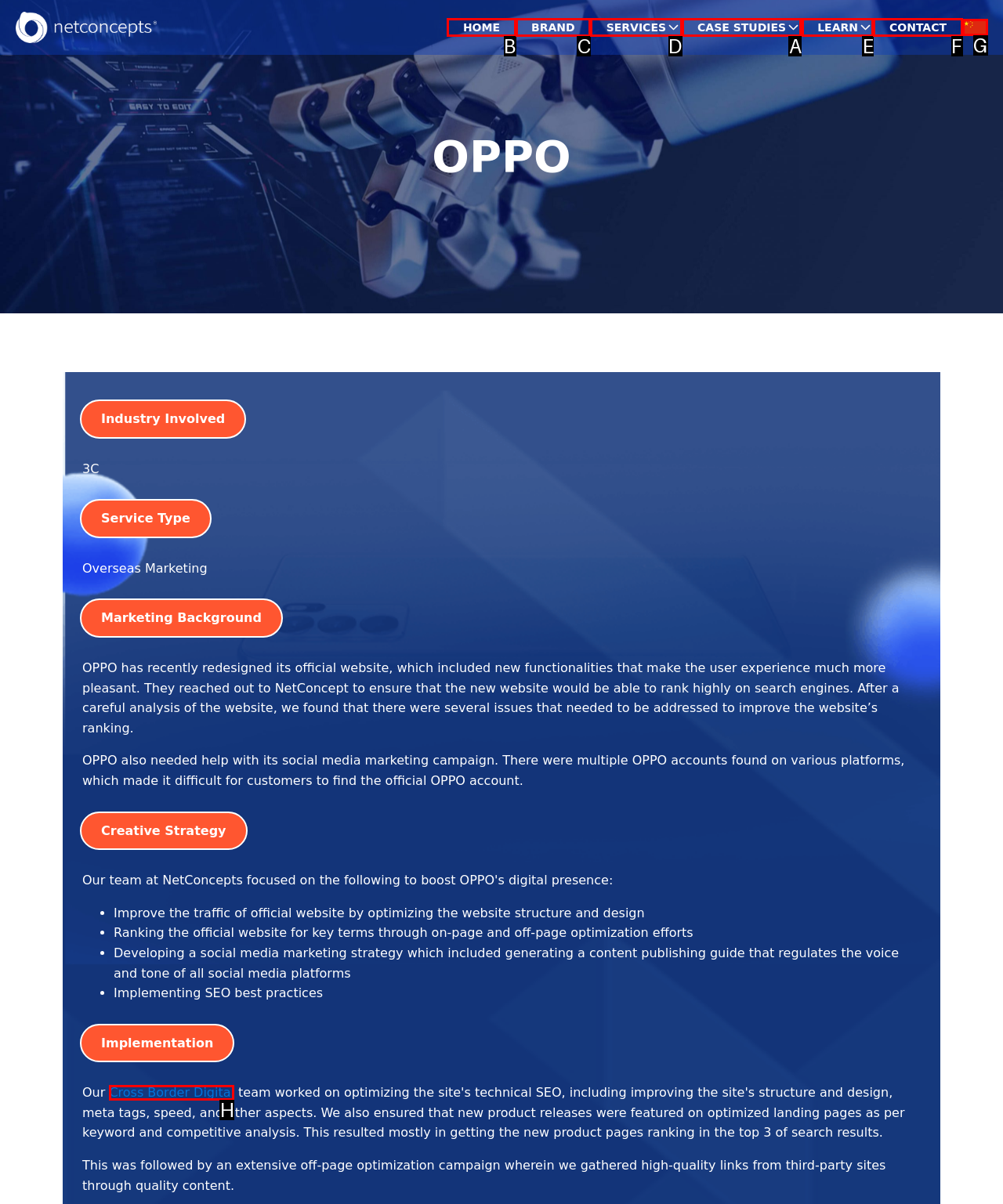Determine which UI element I need to click to achieve the following task: Click CASE STUDIES Provide your answer as the letter of the selected option.

A